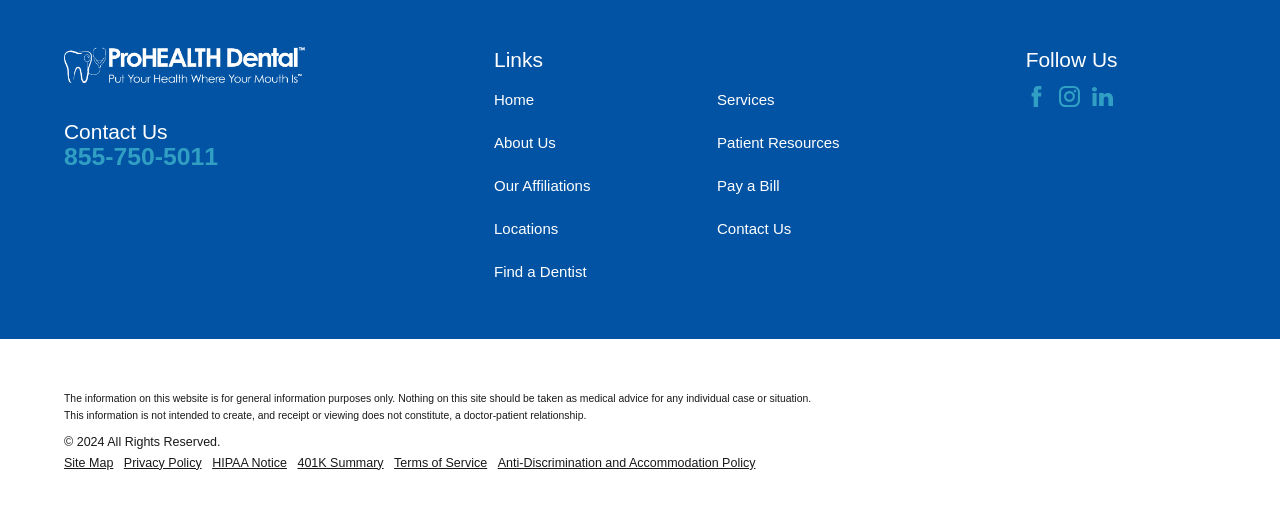Please provide a short answer using a single word or phrase for the question:
How many menu items are in the footer navigation?

6